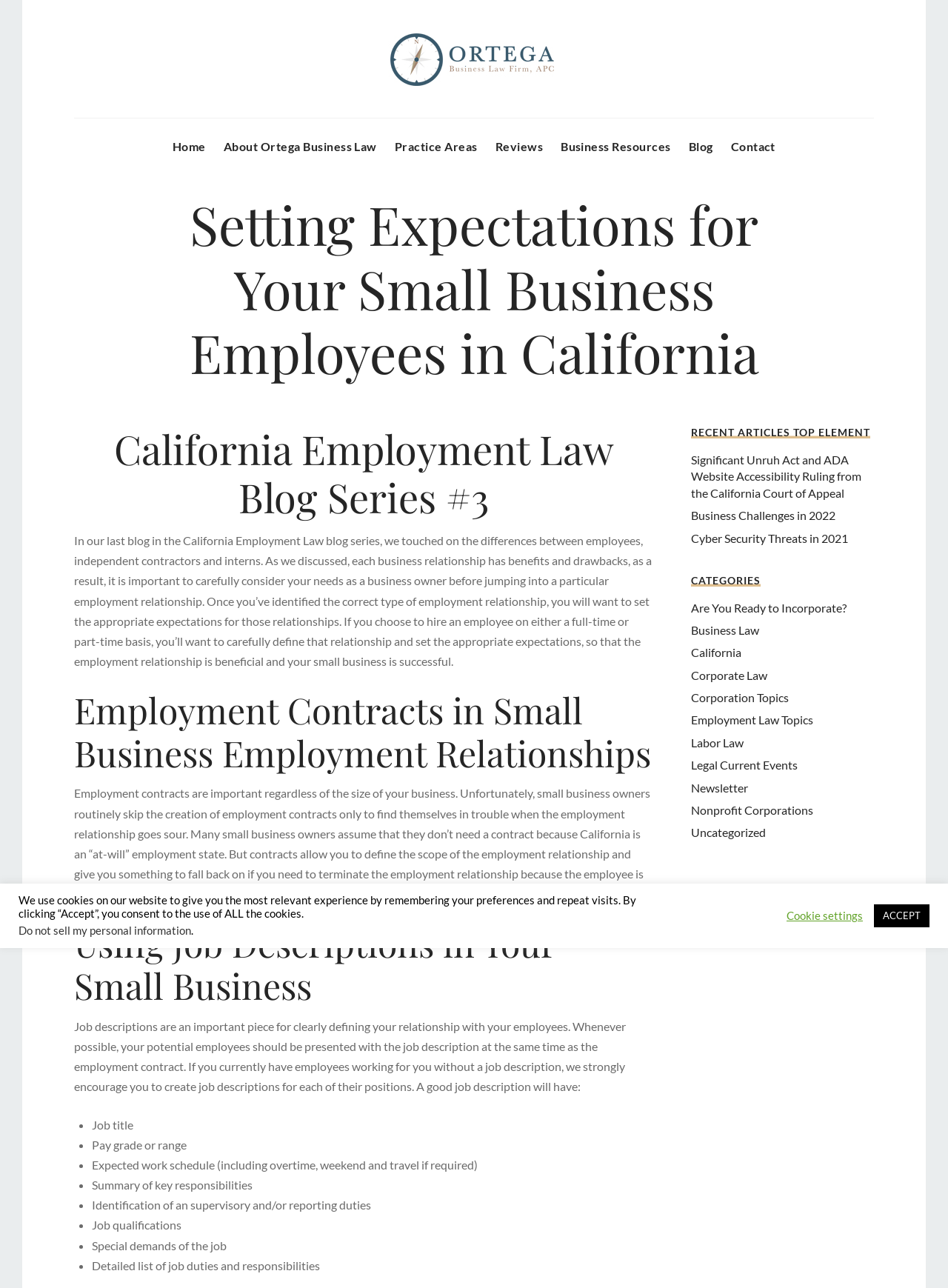What is one of the essential elements of a job description?
Your answer should be a single word or phrase derived from the screenshot.

Job title